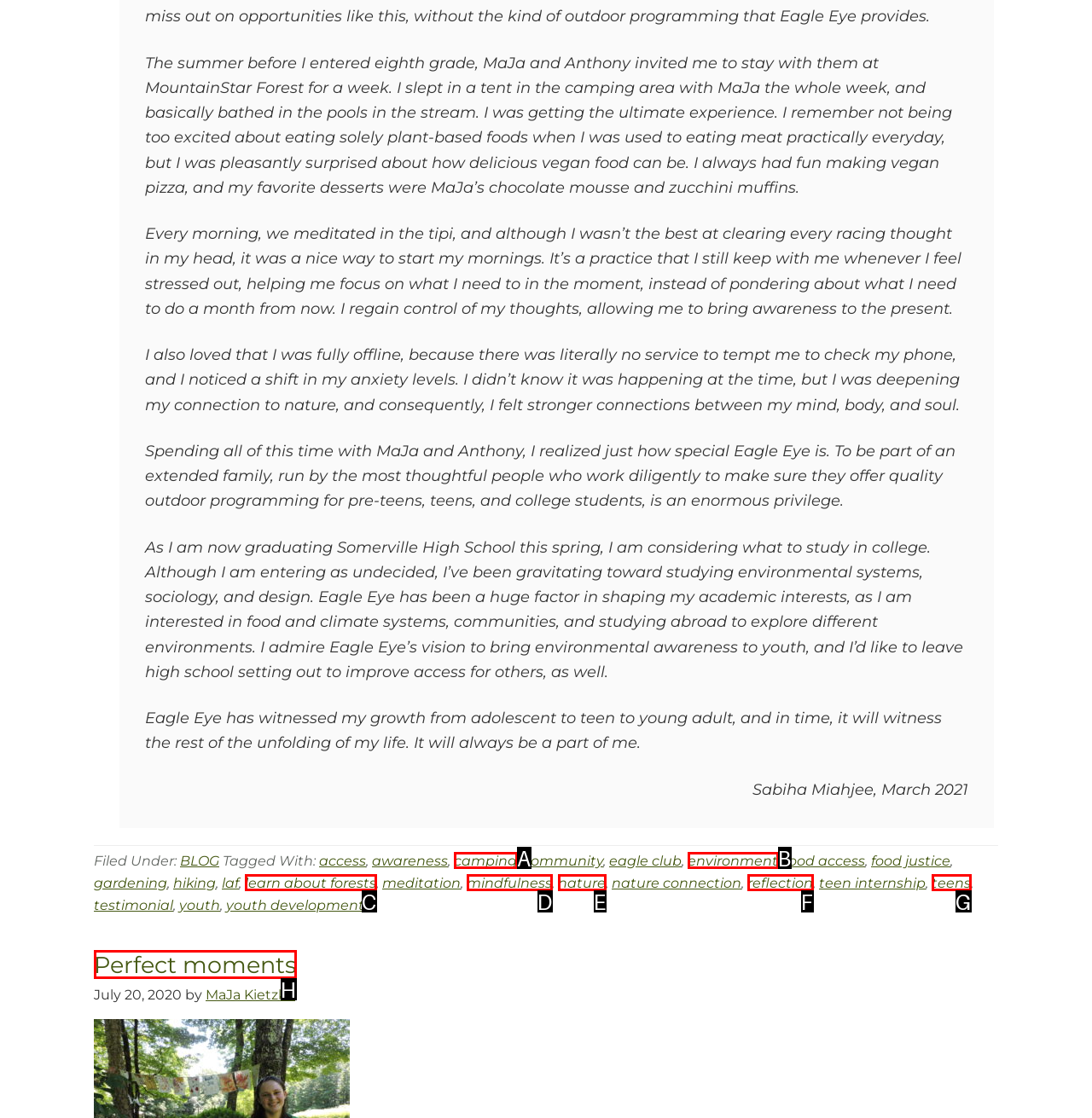Select the option that matches the description: learn about forests. Answer with the letter of the correct option directly.

C